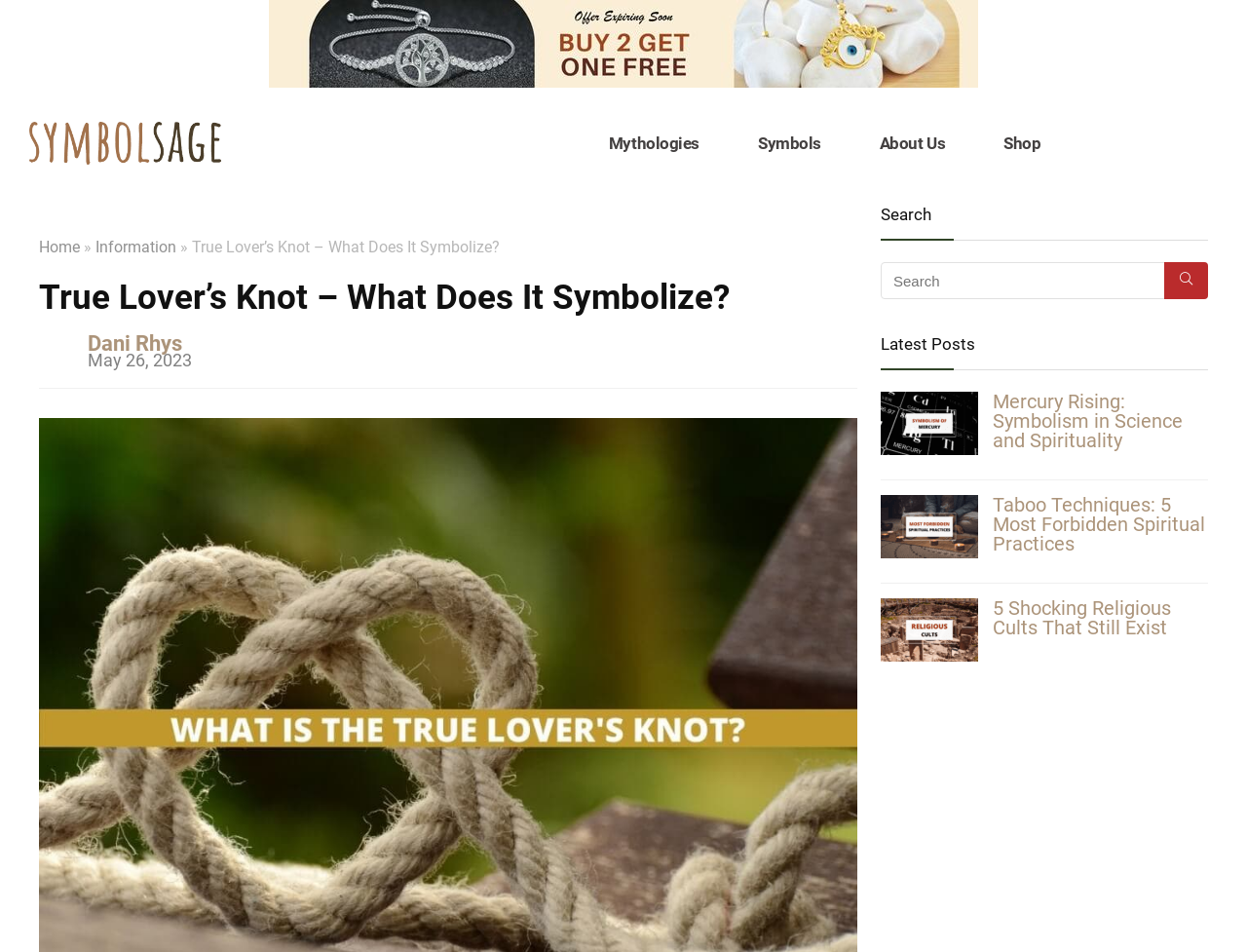Create a detailed narrative of the webpage’s visual and textual elements.

This webpage is about the True Lover's Knot, a symbol of love and union. At the top, there is a banner with a sale promotion, accompanied by an image. Below the banner, there is a logo of "SS" on the left, and a navigation menu with links to "Mythologies", "Symbols", "About Us", and "Shop" on the right.

The main content area is divided into two sections. On the left, there is a column with a heading "True Lover’s Knot – What Does It Symbolize?" followed by a link to the author "Dani Rhys" and the publication date "May 26, 2023". On the right, there is a complementary section with a search bar, a "Latest Posts" heading, and three article previews with images and headings. The article previews are titled "Mercury Rising: Symbolism in Science and Spirituality", "Taboo Techniques: 5 Most Forbidden Spiritual Practices", and "5 Shocking Religious Cults That Still Exist".

There are a total of 5 images on the page, including the sale banner, the "SS" logo, the author's image, and the three article preview images. The navigation menu has 5 links, and the article previews have 3 links each. The search bar is located at the top right corner of the complementary section.